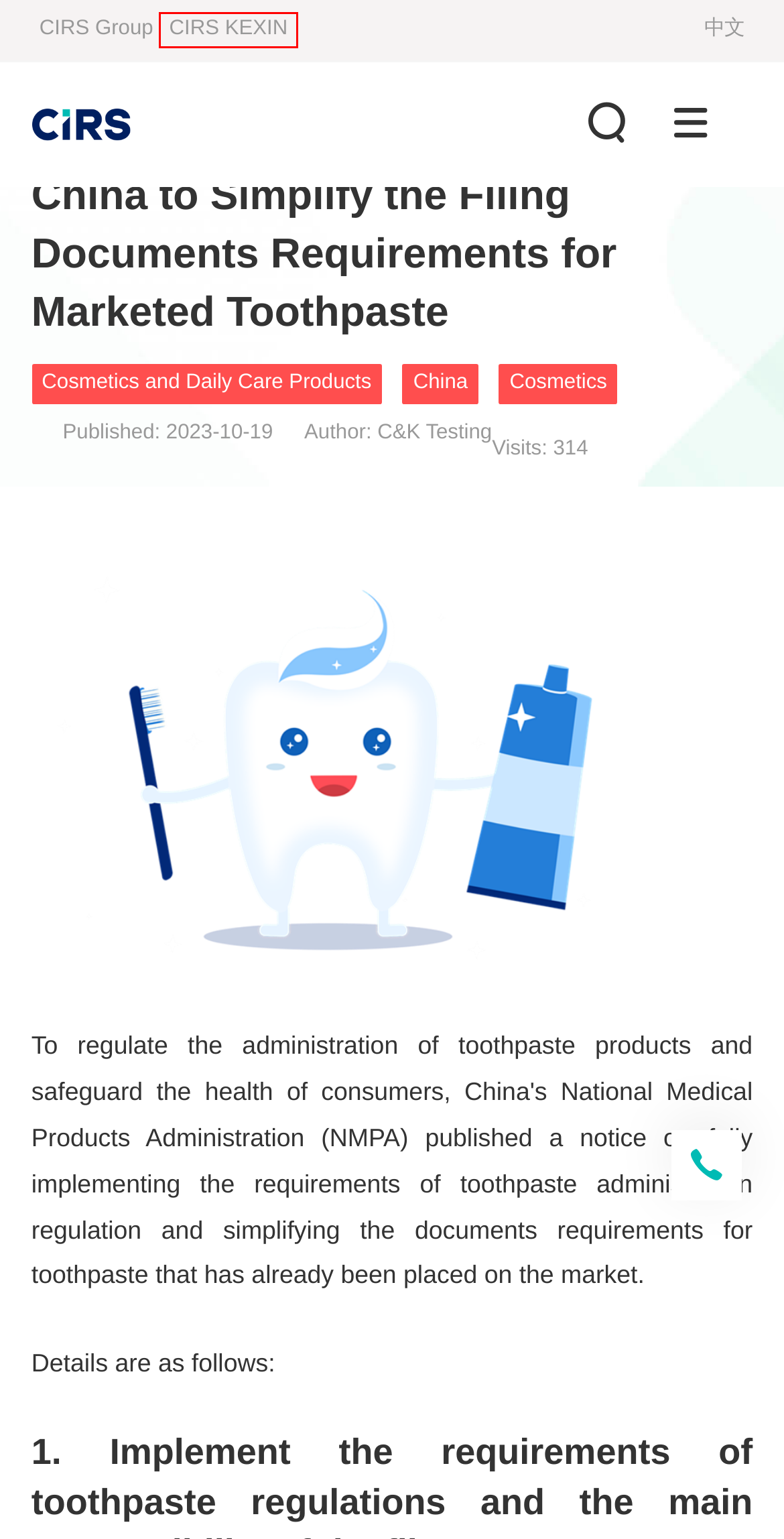You are given a screenshot of a webpage within which there is a red rectangle bounding box. Please choose the best webpage description that matches the new webpage after clicking the selected element in the bounding box. Here are the options:
A. China Cosmetic Registration and Filing - China - Personal and Home Care Products - CIRS Group
B. CIRS Group
C. 希科检测 - 杭州瑞旭科技集团有限公司
D. 瑞旭科新生物 - 杭州瑞旭科技集团有限公司
E. Downloads
F. Medical Devices
G. Cosmetics and Daily Care Products
H. Consumer goods

D